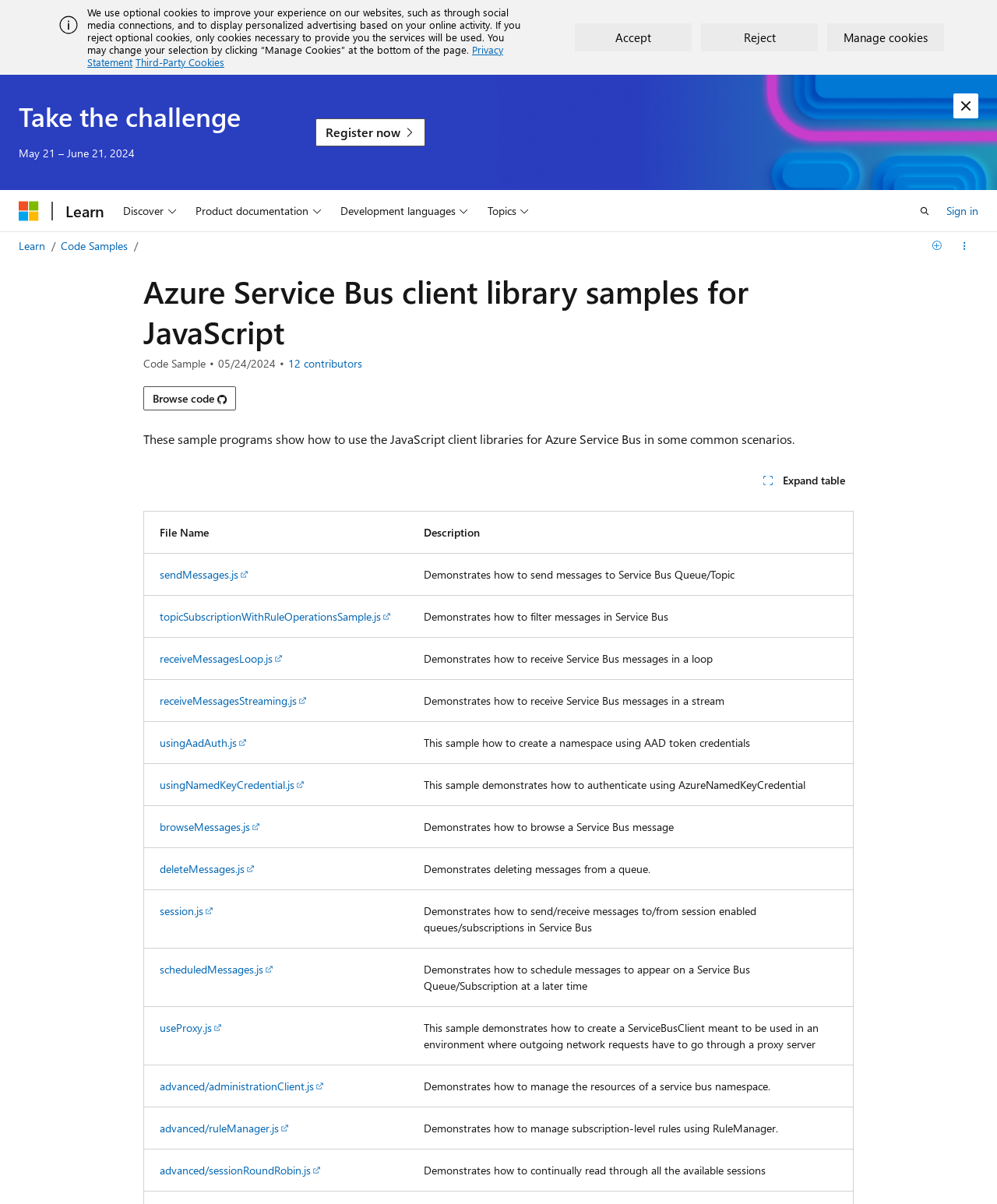Generate a detailed explanation of the webpage's features and information.

This webpage is about Azure Service Bus client library samples for JavaScript. At the top, there is a banner with a button to accept or reject cookies, along with links to privacy statements and third-party cookies. Below this, there is a heading "Take the challenge" with a date range and a "Register now" link.

On the left side, there is a navigation menu with buttons for "Discover", "Product documentation", "Development languages", and "Topics". Above this, there are links to "Microsoft" and "Learn". On the right side, there is a search button and a "Sign in" link.

The main content of the page is a table with code samples for Azure Service Bus client libraries in JavaScript. The table has two columns, "File Name" and "Description", and each row represents a code sample with a link to view the code on GitHub. There are 9 code samples in total, with descriptions such as "Demonstrates how to send messages to Service Bus Queue/Topic" and "Demonstrates how to receive Service Bus messages in a loop".

Above the table, there is a heading "Azure Service Bus client library samples for JavaScript" and a button to view all contributors. There is also a link to browse the code on GitHub.